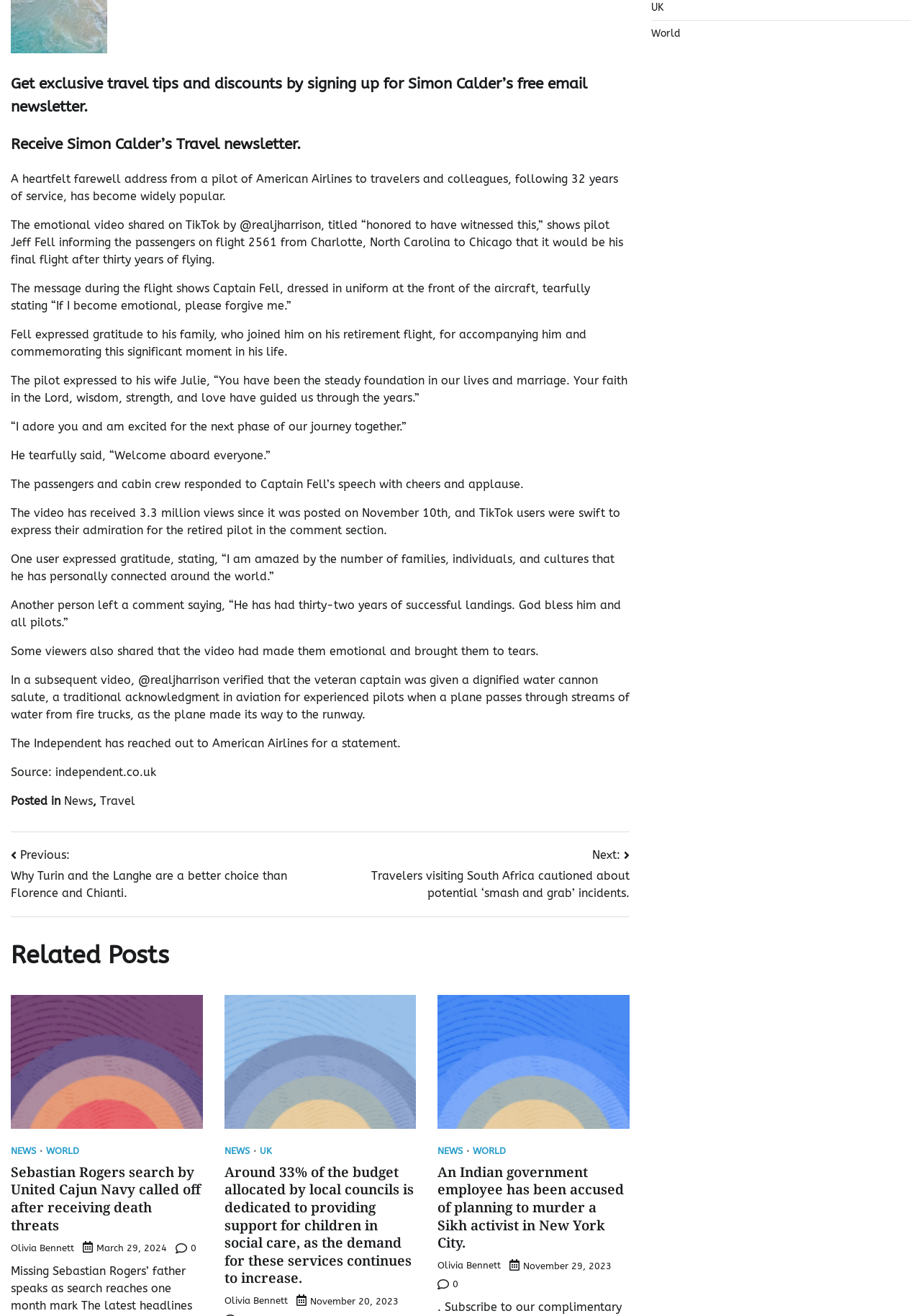Extract the bounding box coordinates for the UI element described by the text: "aria-label="Search" title="Search"". The coordinates should be in the form of [left, top, right, bottom] with values between 0 and 1.

None